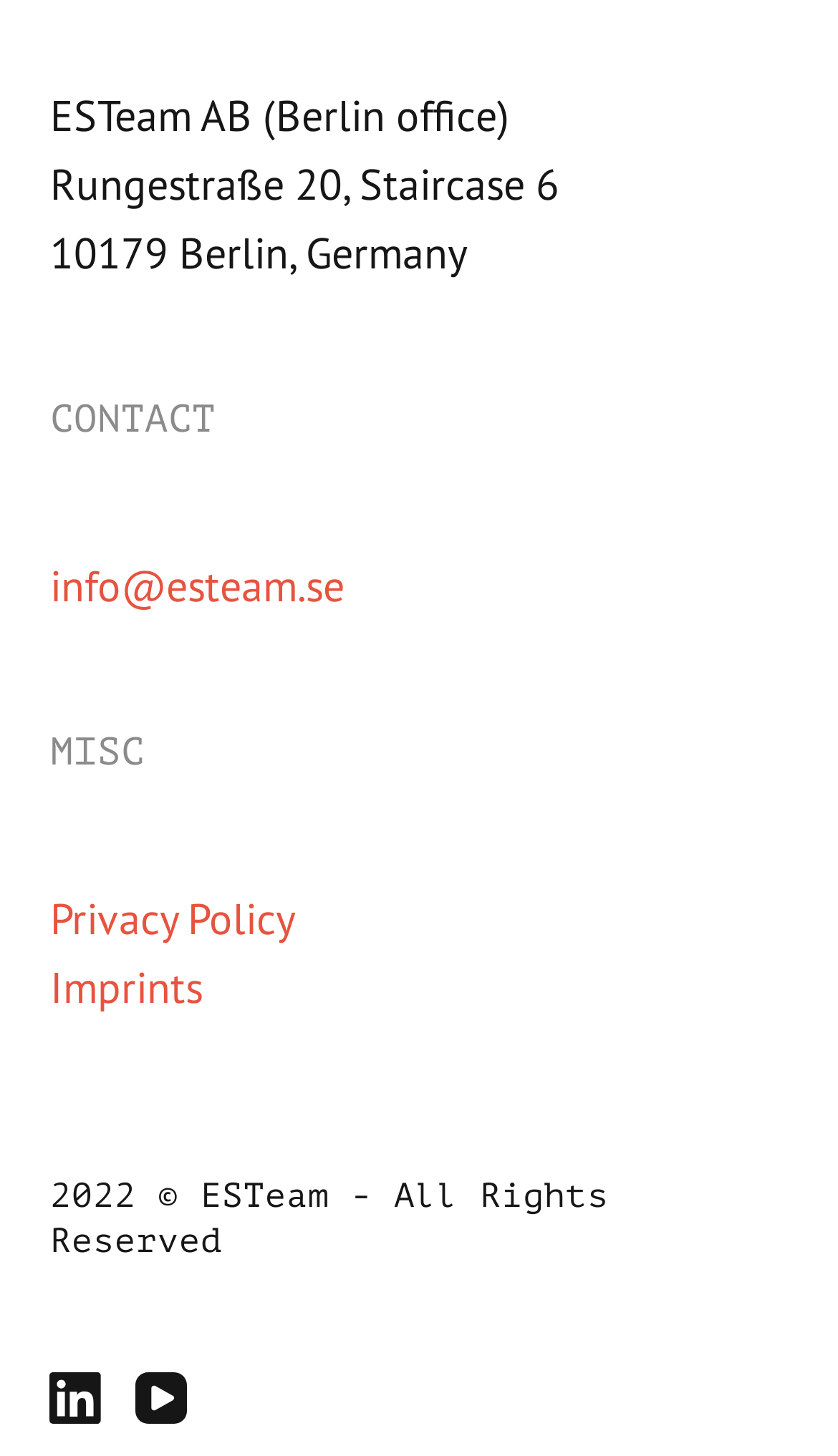Using the element description provided, determine the bounding box coordinates in the format (top-left x, top-left y, bottom-right x, bottom-right y). Ensure that all values are floating point numbers between 0 and 1. Element description: Privacy Policy

[0.06, 0.612, 0.352, 0.65]